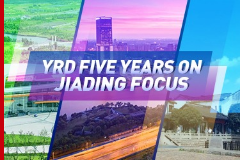Give a comprehensive caption for the image.

The image prominently features the banner text "YRD FIVE YEARS ON JIADING FOCUS," presented in a bold, eye-catching style. The background showcases a visually appealing montage that captures various scenes of the Yangtze River Delta (YRD) region, likely highlighting its development over the past five years. This collection of images depicts lush green landscapes, urban skylines, and vibrant infrastructure, illustrating the dynamic growth and transformation of Jiading. The color palette blends vibrant hues of green, pink, and blue, creating a modern and engaging aesthetic that emphasizes both the natural beauty and urban advancements of the area. This visual narrative invites viewers to explore the developments in Jiading and the broader context of the YRD region.